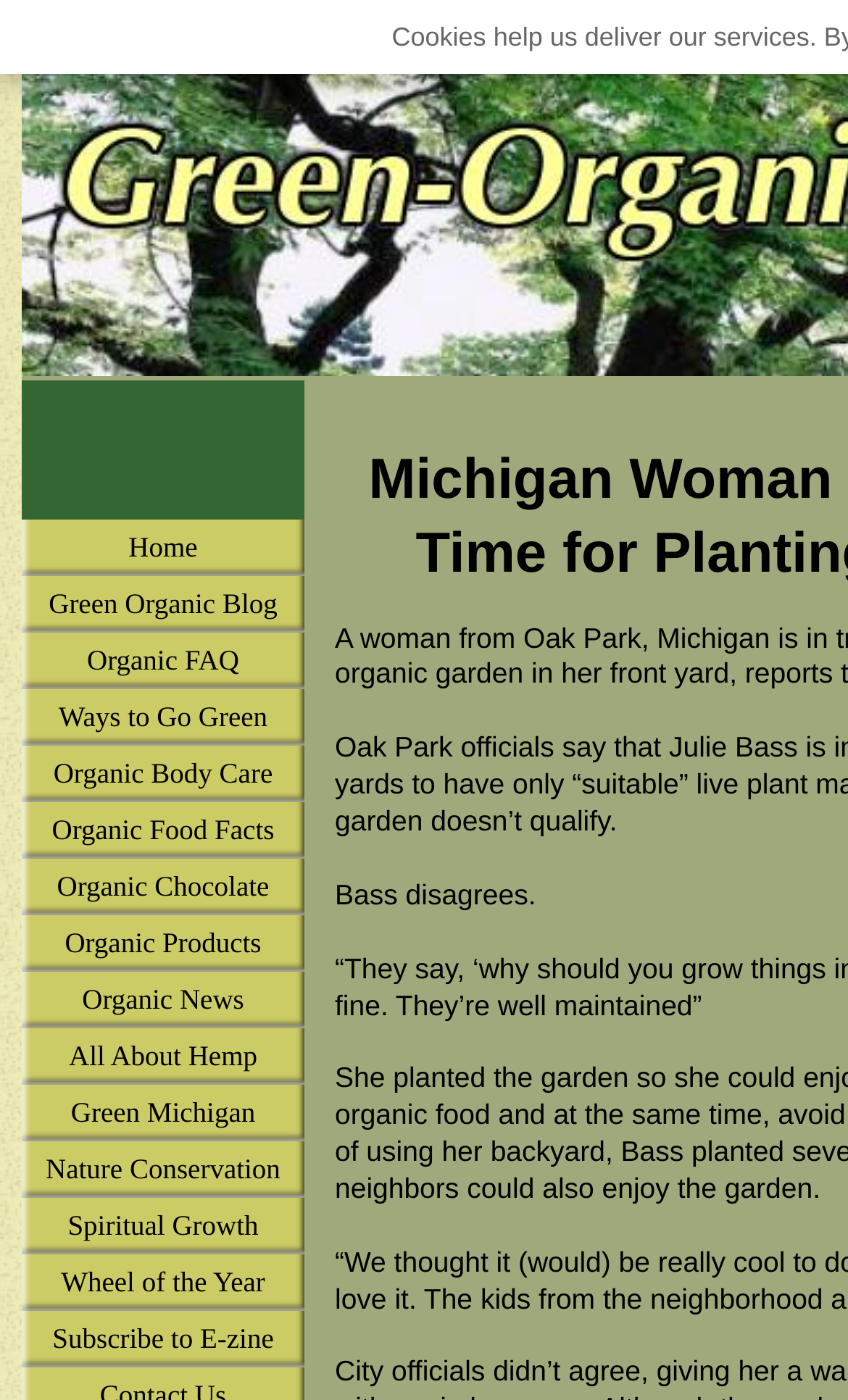Please respond to the question using a single word or phrase:
Is the root element focused?

True